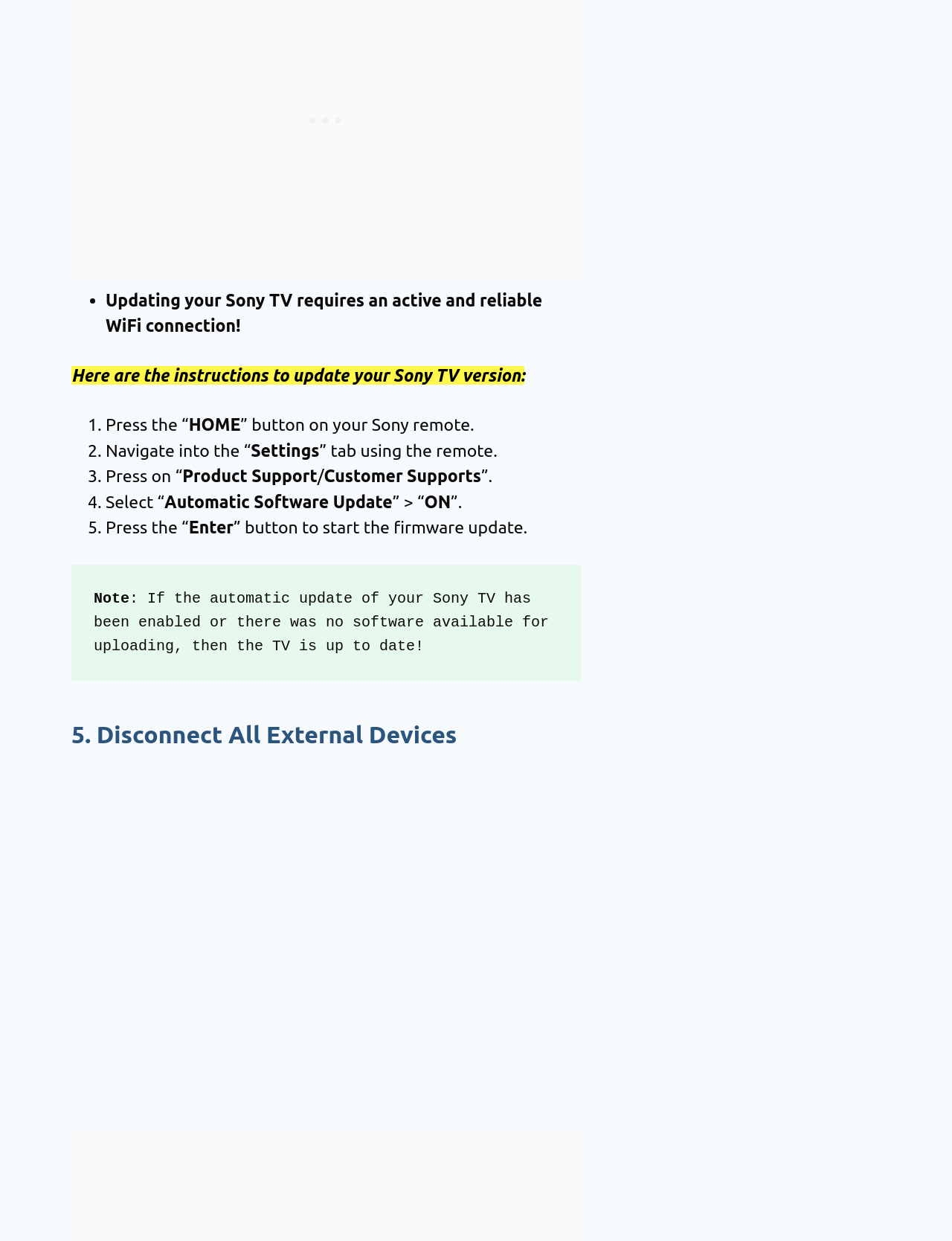Provide the bounding box coordinates of the UI element that matches the description: "Guides".

[0.372, 0.471, 0.628, 0.499]